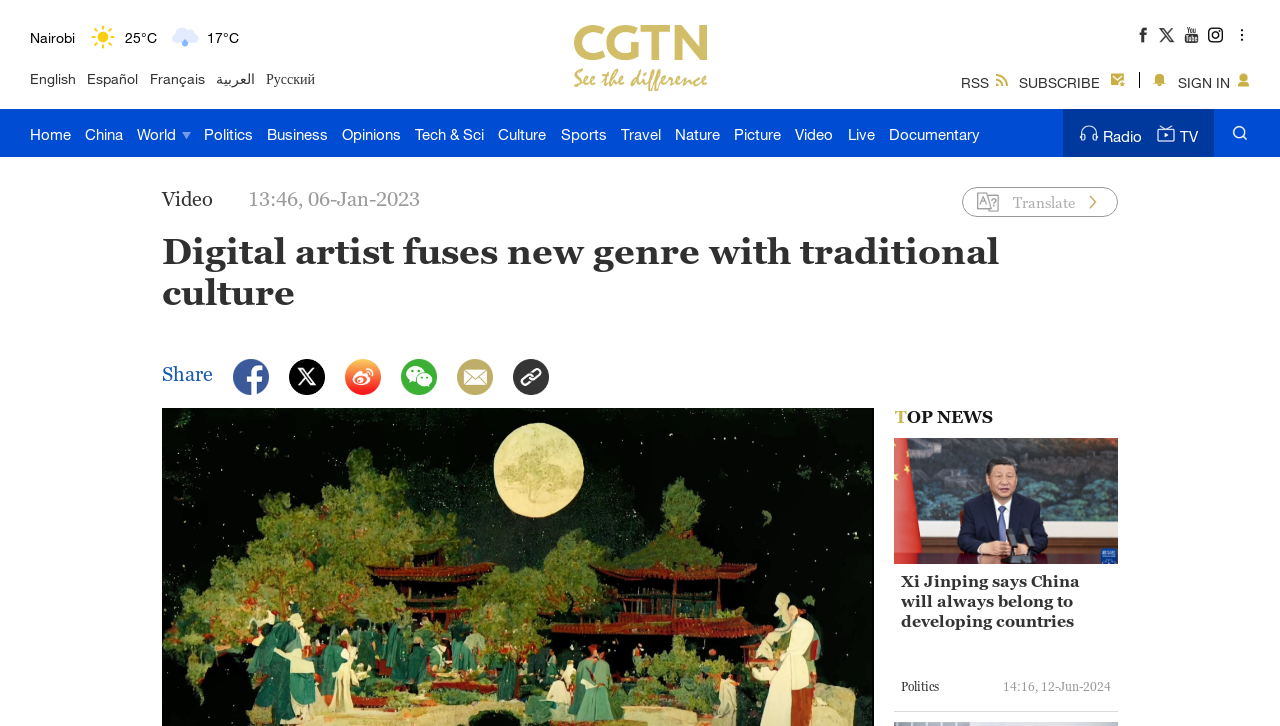Identify the bounding box coordinates of the clickable region required to complete the instruction: "Read the article about Digital artist fuses new genre with traditional culture". The coordinates should be given as four float numbers within the range of 0 and 1, i.e., [left, top, right, bottom].

[0.127, 0.318, 0.78, 0.431]